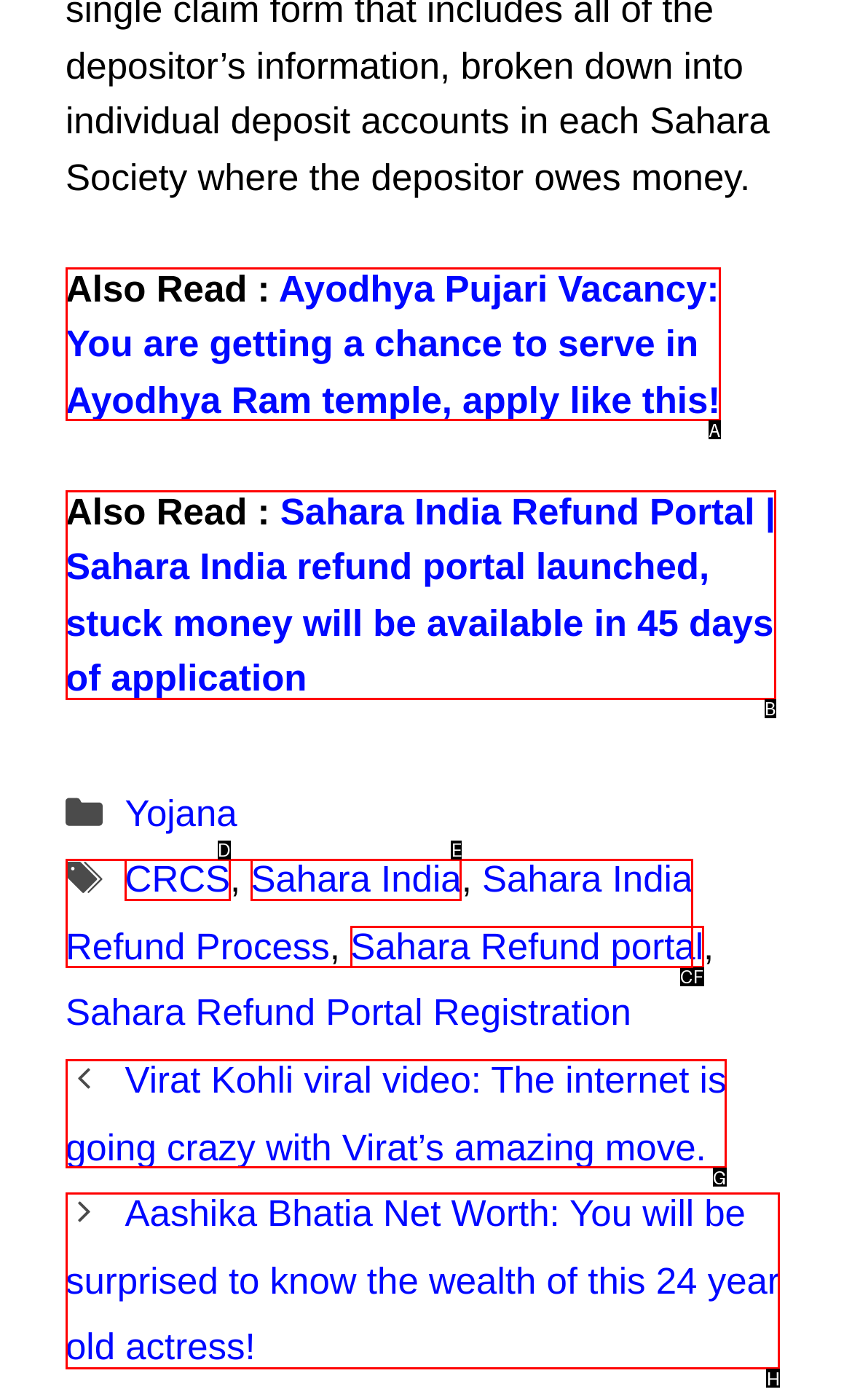Identify the HTML element I need to click to complete this task: Check Aashika Bhatia Net Worth Provide the option's letter from the available choices.

H